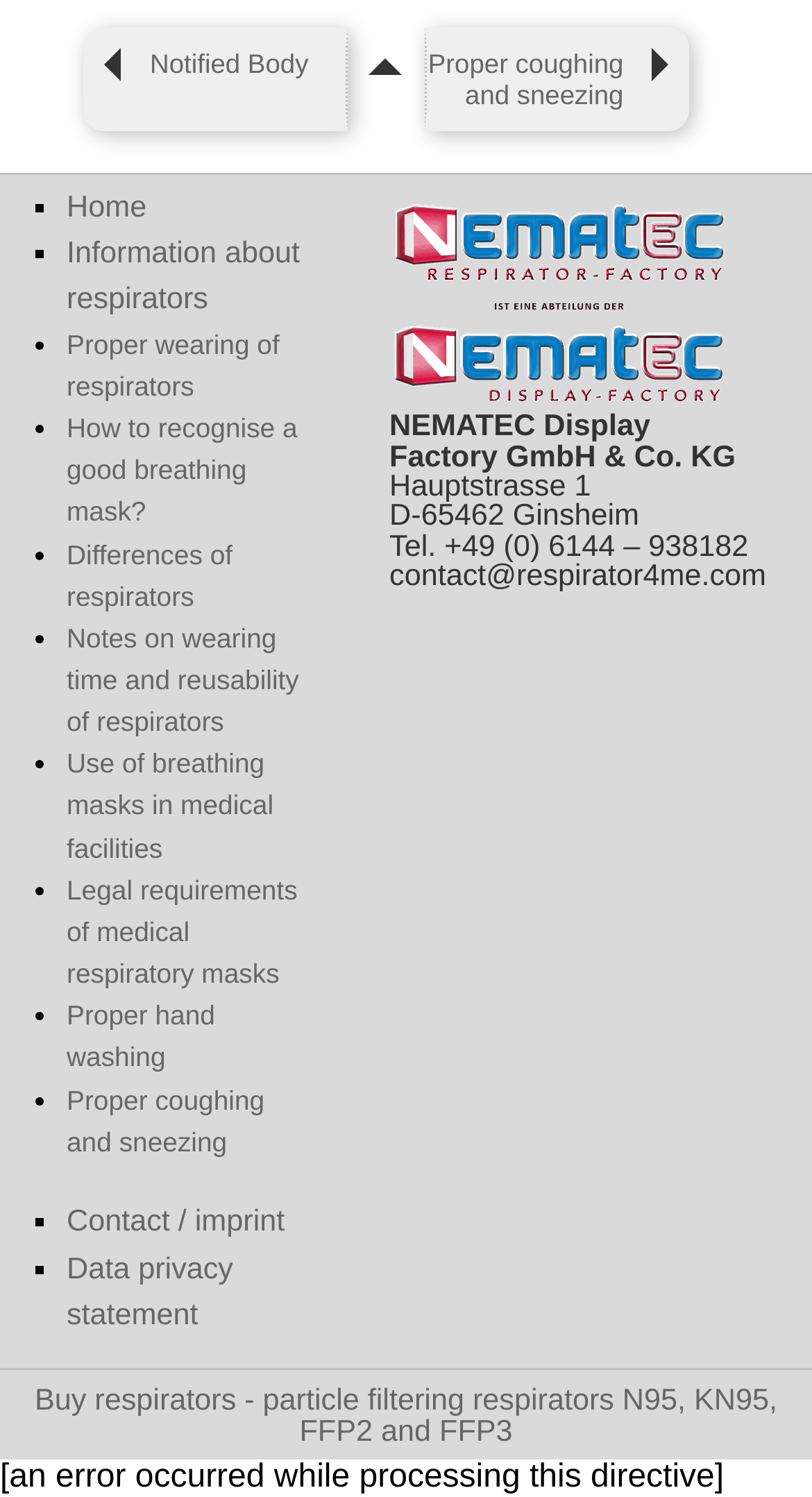Kindly determine the bounding box coordinates for the area that needs to be clicked to execute this instruction: "Click on 'Notified Body'".

[0.103, 0.018, 0.429, 0.087]